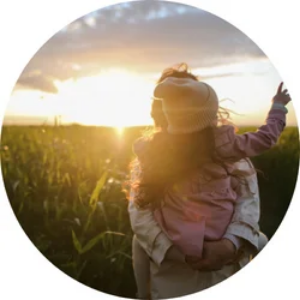Provide a thorough and detailed caption for the image.

The image captures a heartwarming scene of a parent and child embraced against the backdrop of a breathtaking sunset. The parent, seen from behind, holds the child, who excitedly points towards the horizon. Golden sunlight filters through, illuminating the natural greenery surrounding them, creating a sense of warmth and connection. This moment embodies the joy of family togetherness and the beauty of nature, symbolizing the simple, enriching experiences that can brighten our daily lives. Perfect for the theme of mood-boosting plants, the image reflects the calming and uplifting effects of spending time outdoors.